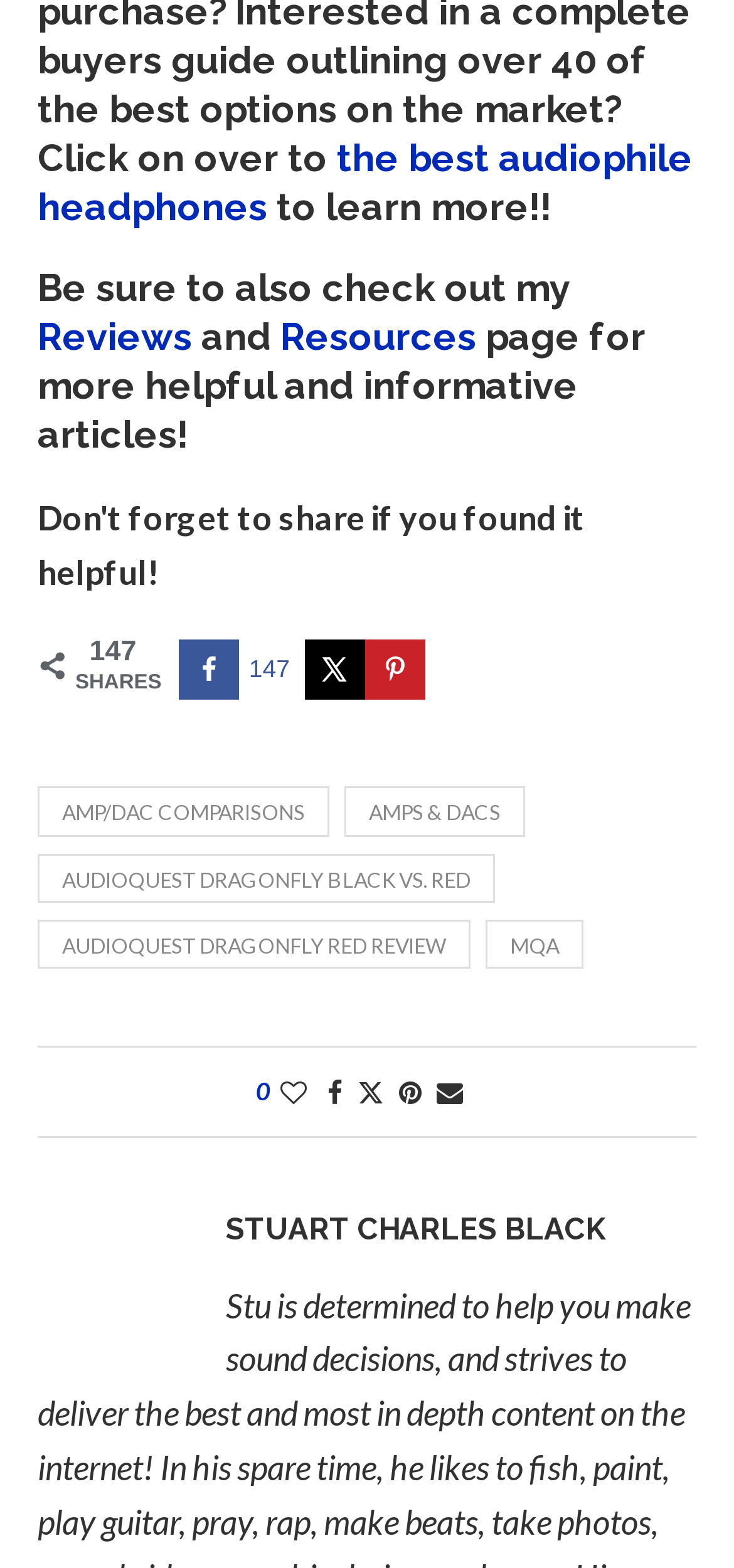Determine the bounding box coordinates for the clickable element to execute this instruction: "Check out the 'AMP/DAC COMPARISONS' page". Provide the coordinates as four float numbers between 0 and 1, i.e., [left, top, right, bottom].

[0.051, 0.502, 0.449, 0.533]